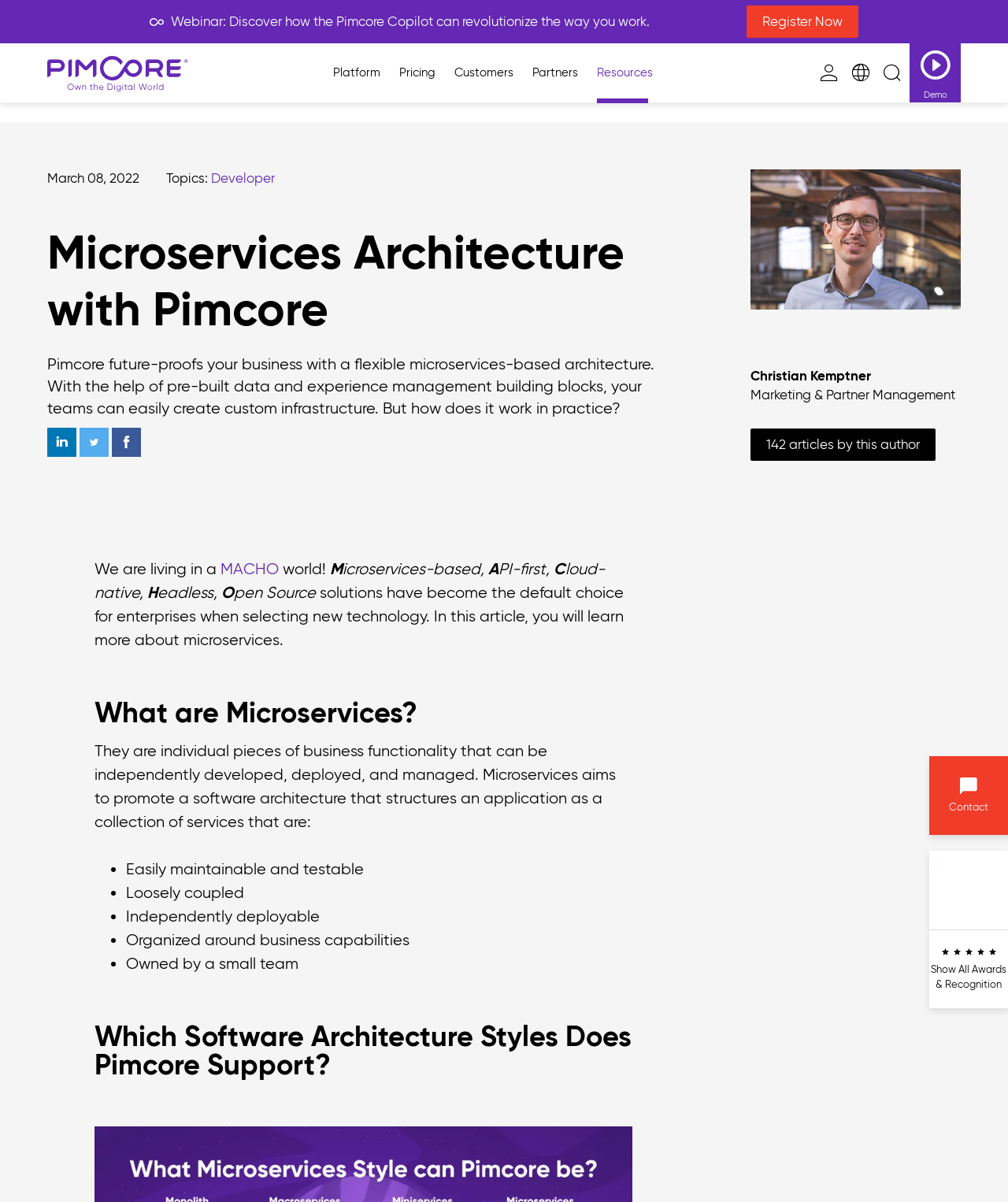How many social media sharing buttons are there?
Carefully analyze the image and provide a thorough answer to the question.

I found the number of social media sharing buttons by looking at the buttons 'Share on LinkedIn', 'Share on Twitter', and 'Share on Facebook' which are located below the article.